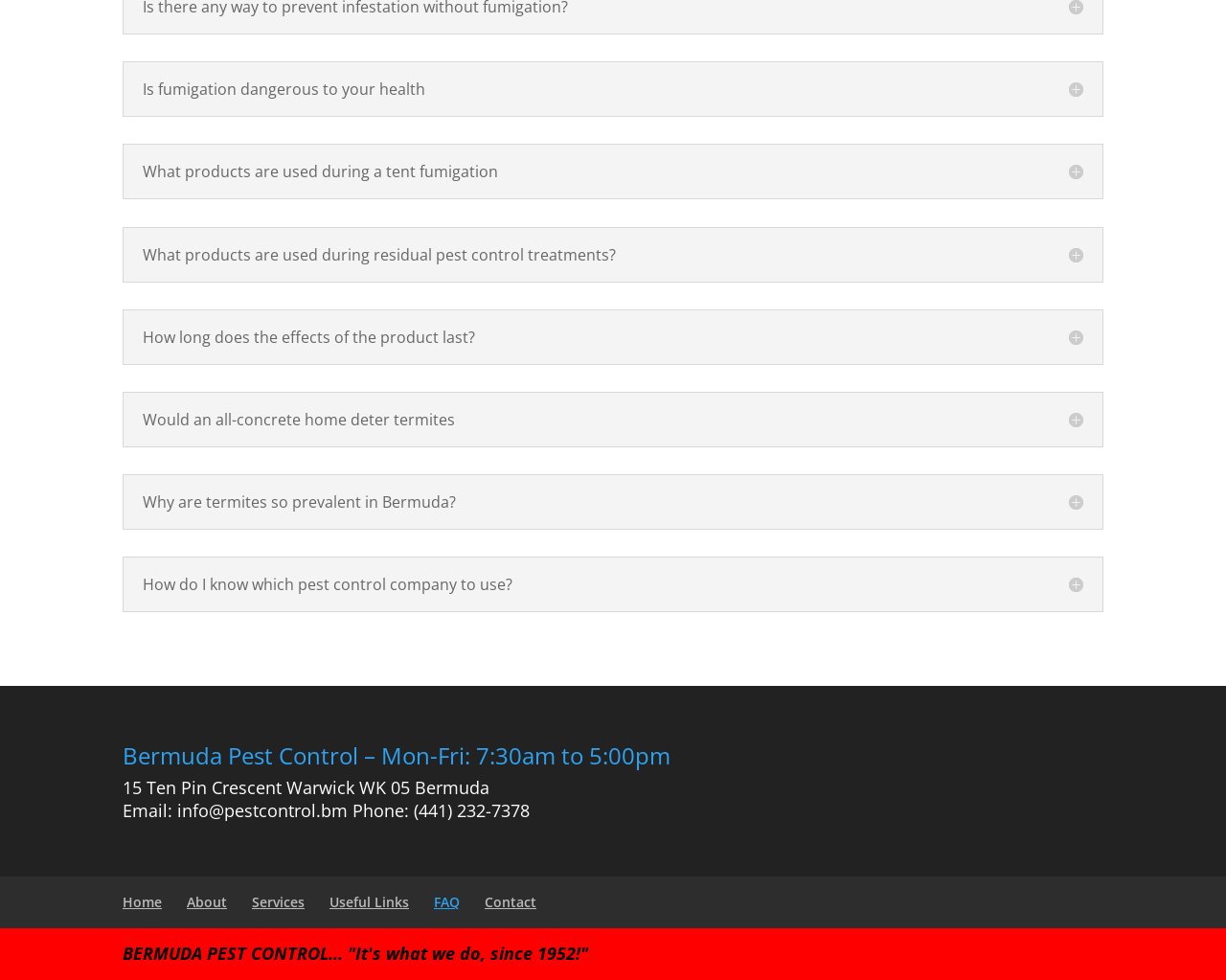Provide a brief response to the question using a single word or phrase: 
What is the address of the pest control company?

15 Ten Pin Crescent Warwick WK 05 Bermuda